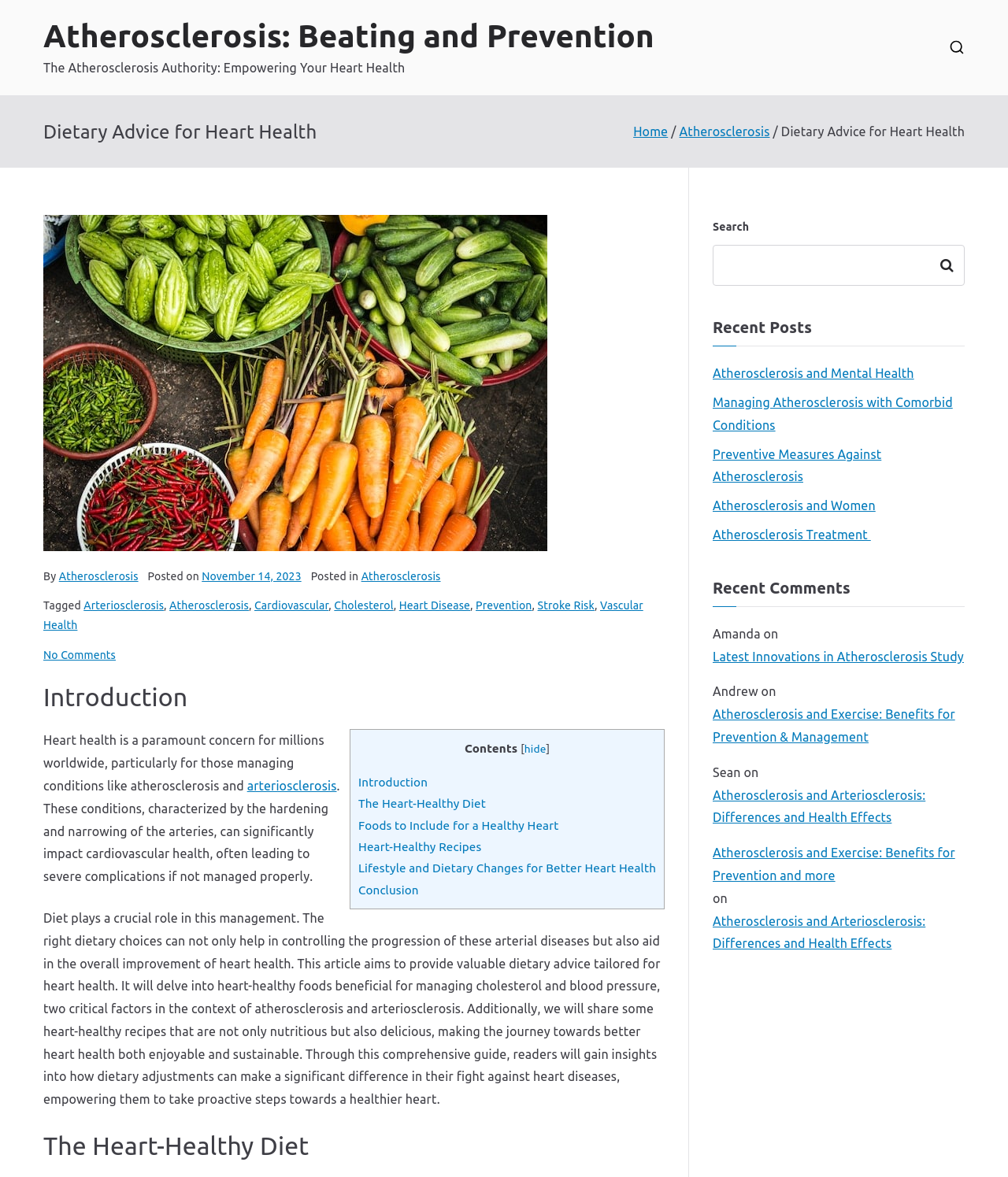Calculate the bounding box coordinates of the UI element given the description: "The Heart-Healthy Diet".

[0.355, 0.677, 0.482, 0.688]